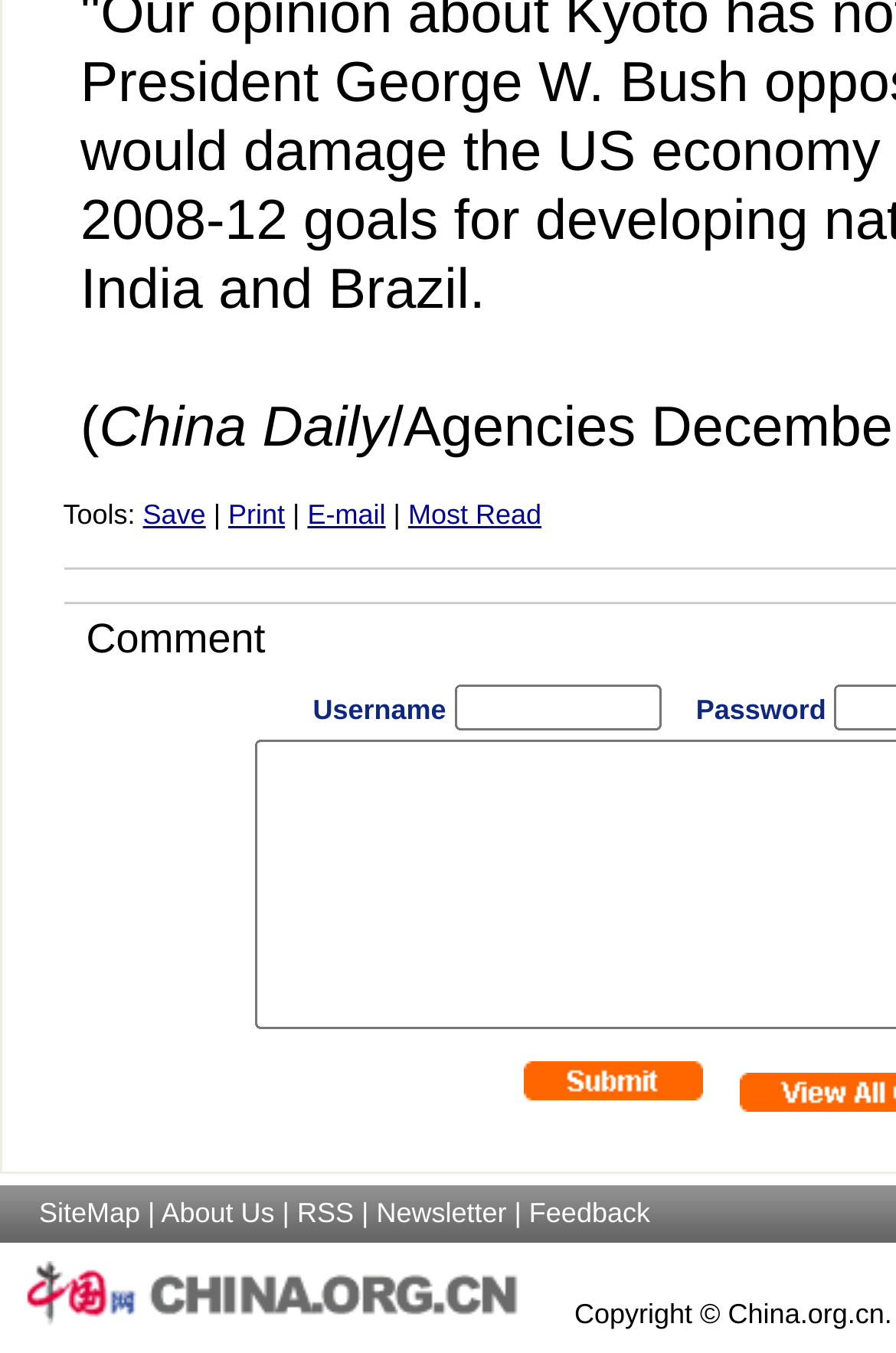Provide the bounding box coordinates, formatted as (top-left x, top-left y, bottom-right x, bottom-right y), with all values being floating point numbers between 0 and 1. Identify the bounding box of the UI element that matches the description: parent_node: Search name="s" placeholder="Search"

None